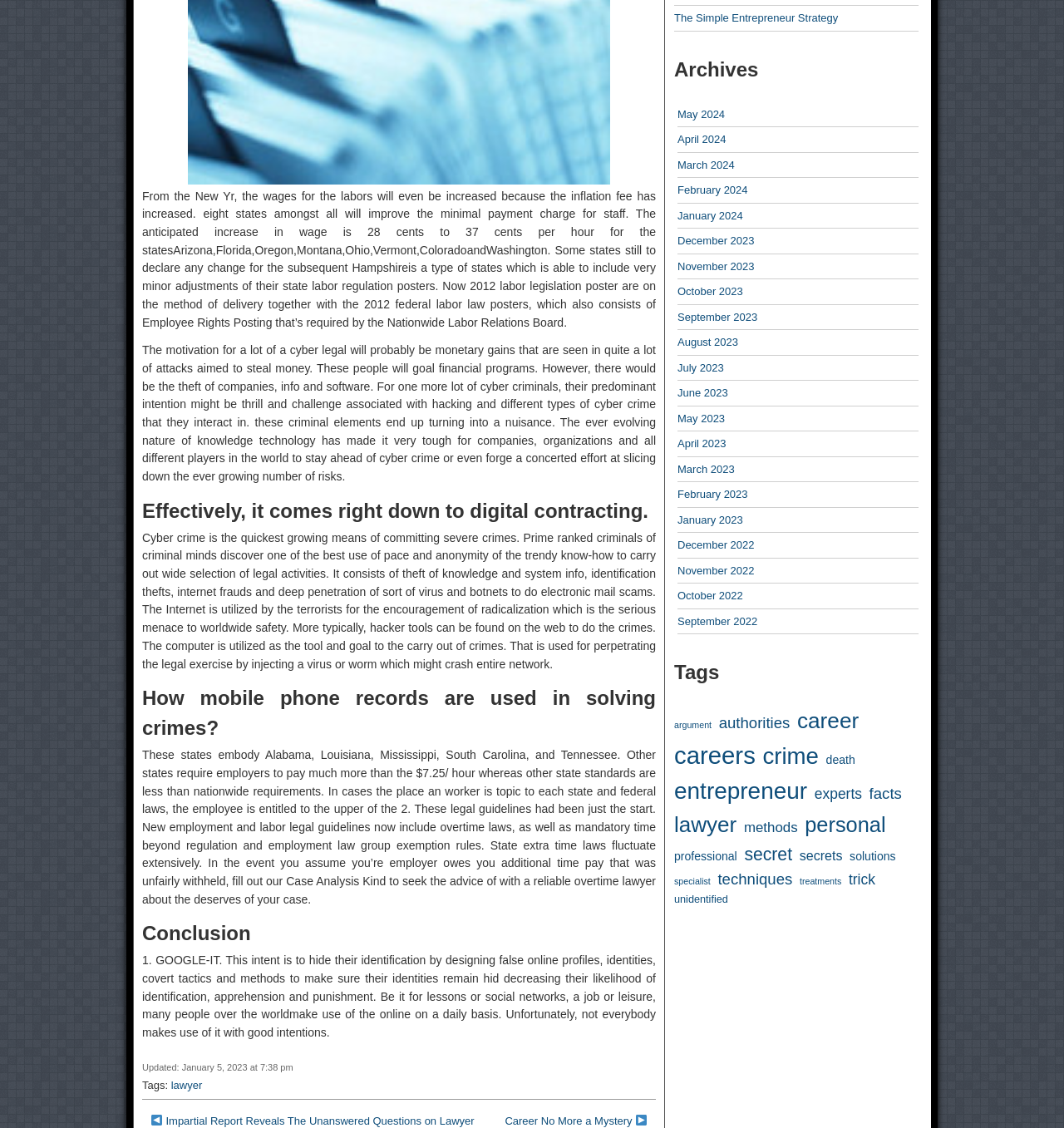Find the bounding box coordinates for the HTML element described in this sentence: "March 2023". Provide the coordinates as four float numbers between 0 and 1, in the format [left, top, right, bottom].

[0.637, 0.41, 0.69, 0.421]